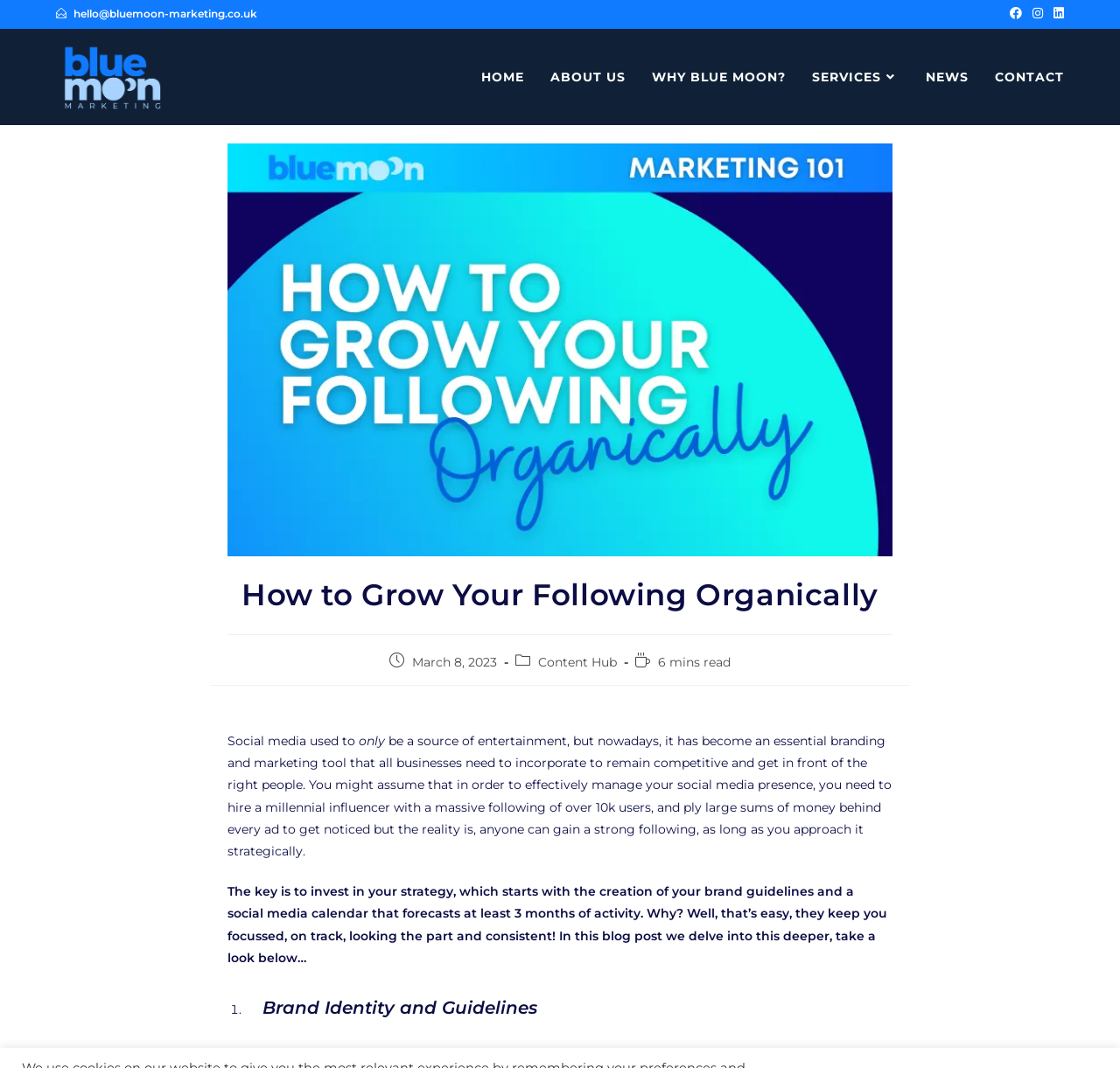Determine the bounding box coordinates of the clickable region to follow the instruction: "View Engine Diagrams".

None